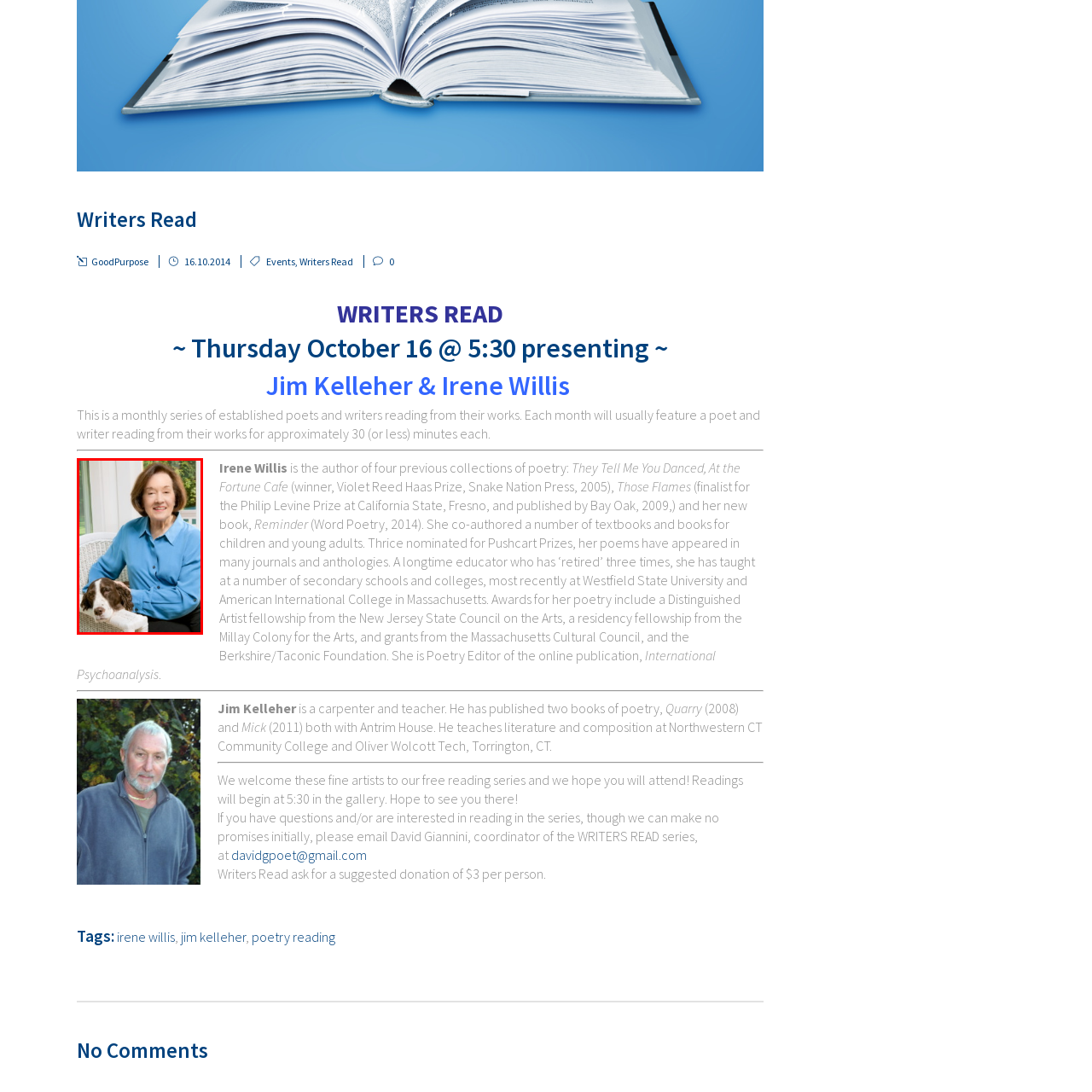View the segment outlined in white, What is Irene Willis known for? 
Answer using one word or phrase.

Poetry collections